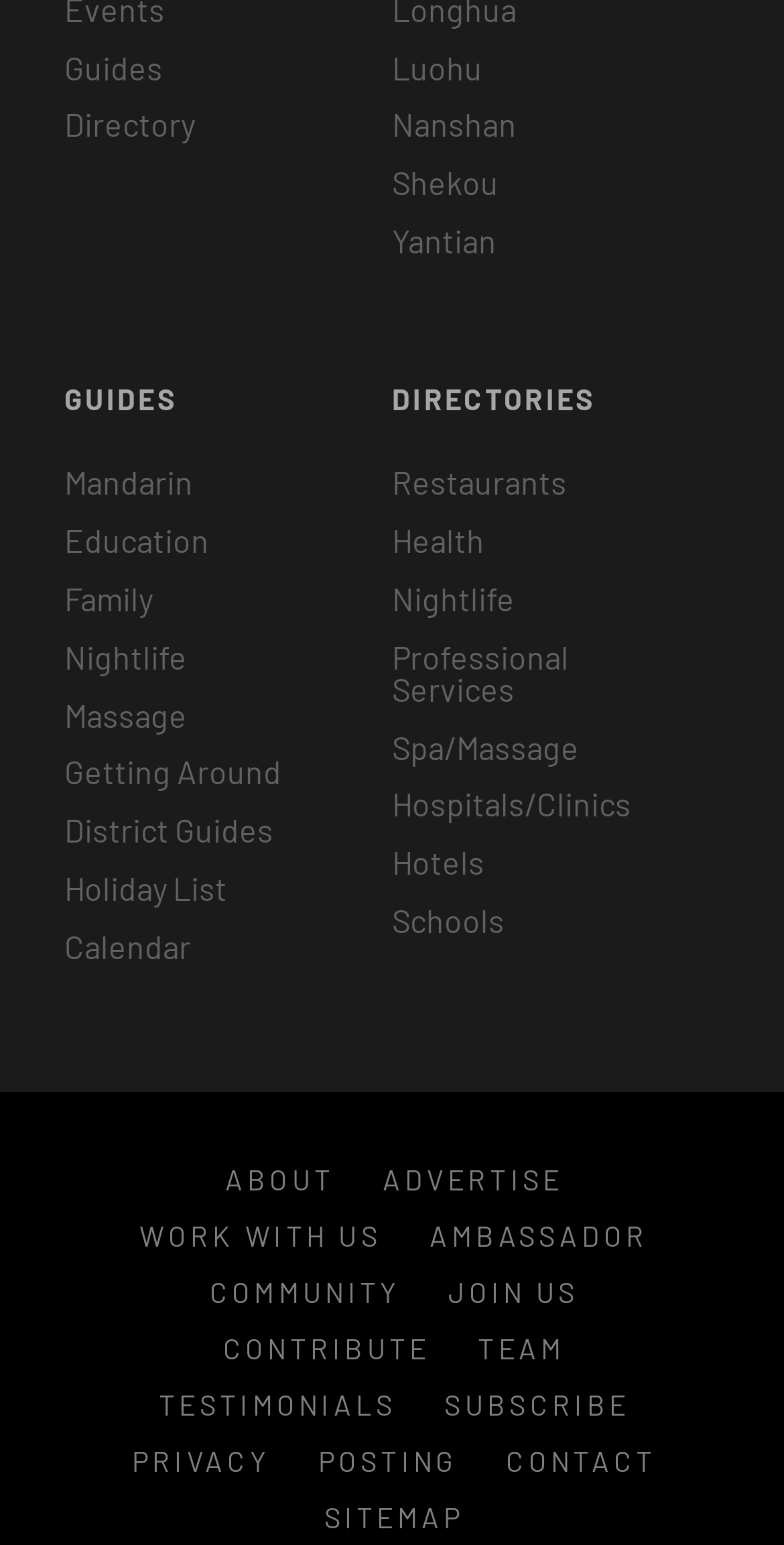Determine the bounding box coordinates of the target area to click to execute the following instruction: "Explore Luohu directory."

[0.5, 0.025, 0.836, 0.062]